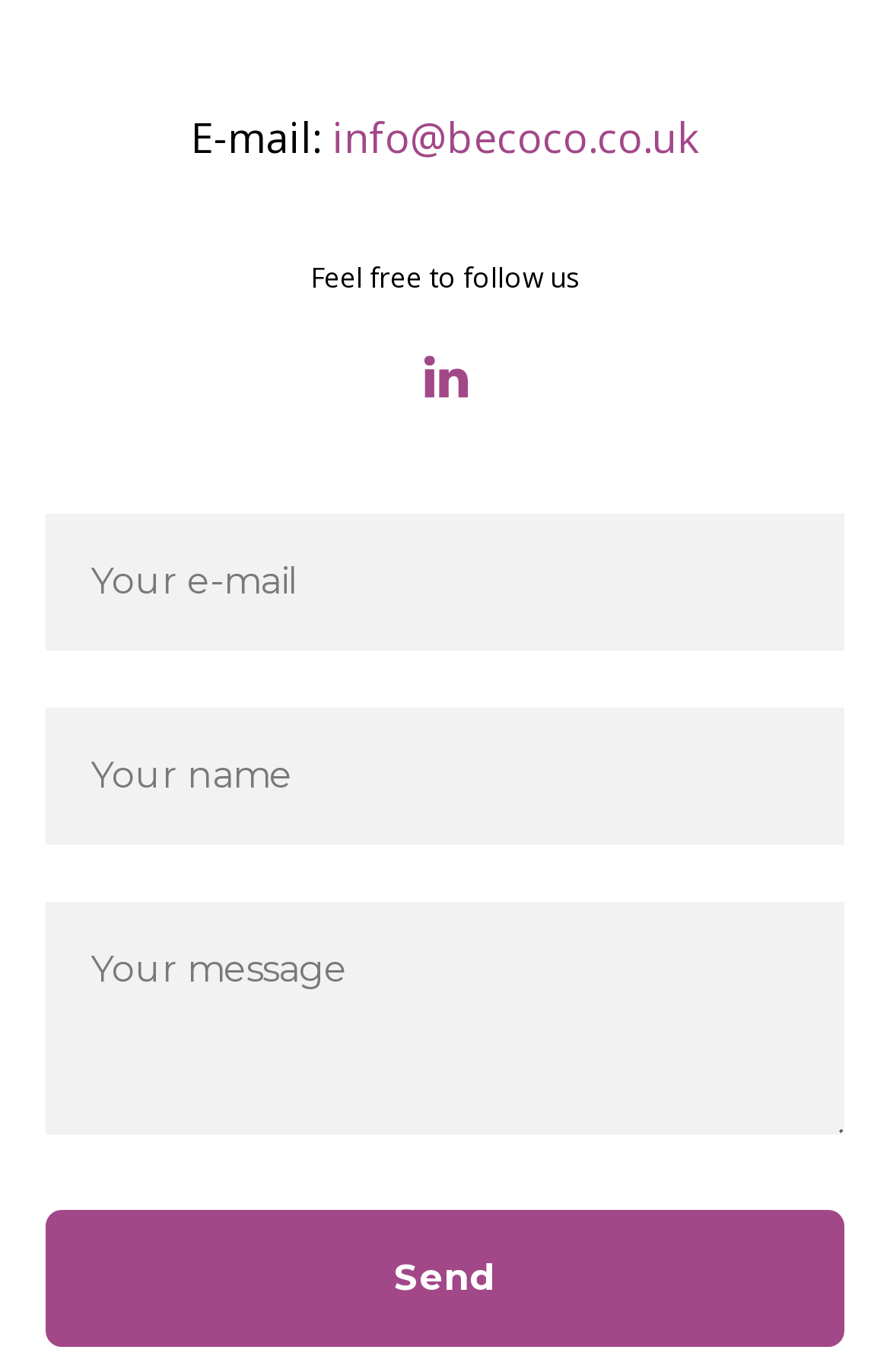Answer the following in one word or a short phrase: 
What is the image on the webpage?

A social media icon